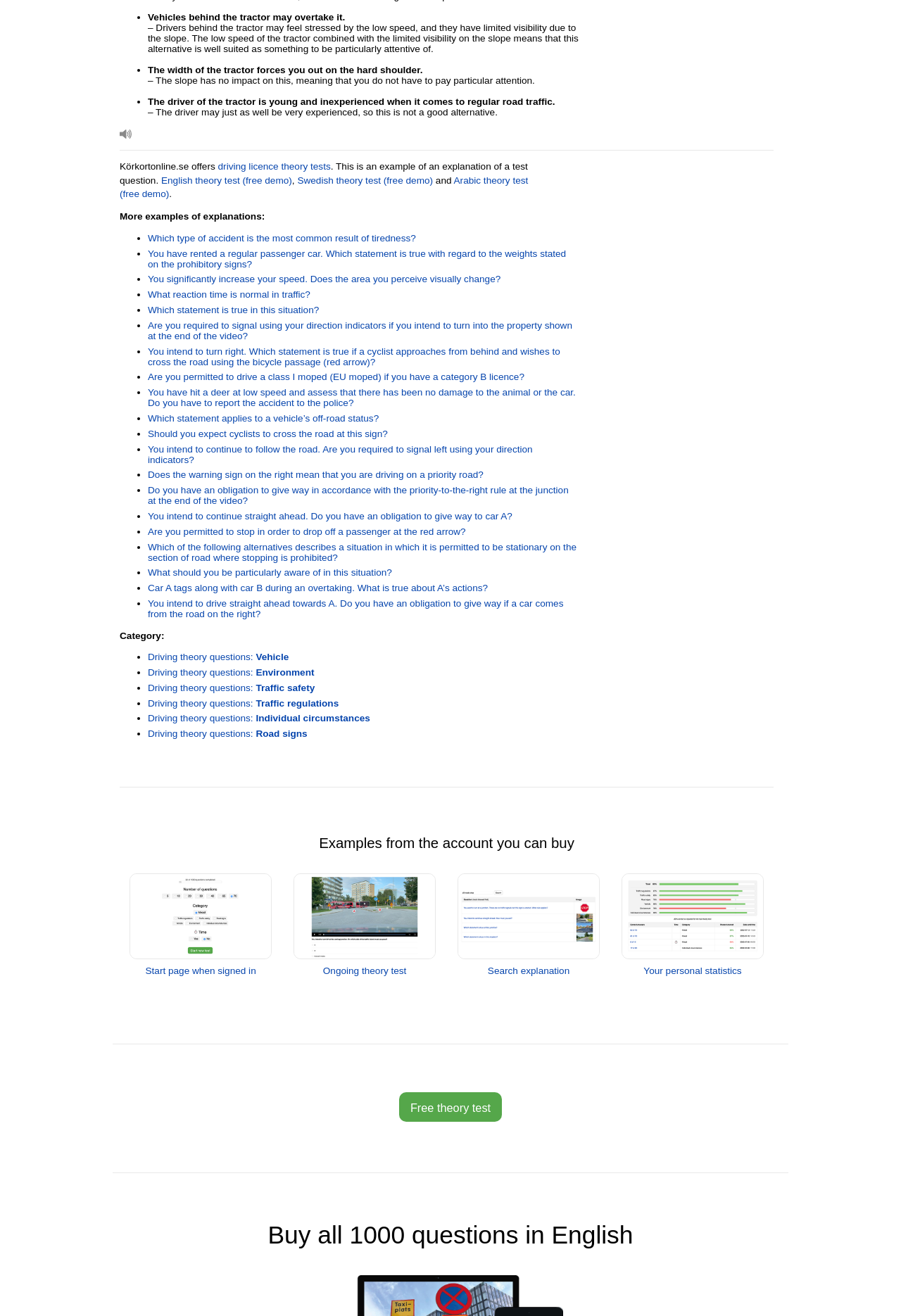Locate the bounding box coordinates of the UI element described by: "driving licence theory tests". The bounding box coordinates should consist of four float numbers between 0 and 1, i.e., [left, top, right, bottom].

[0.242, 0.123, 0.367, 0.131]